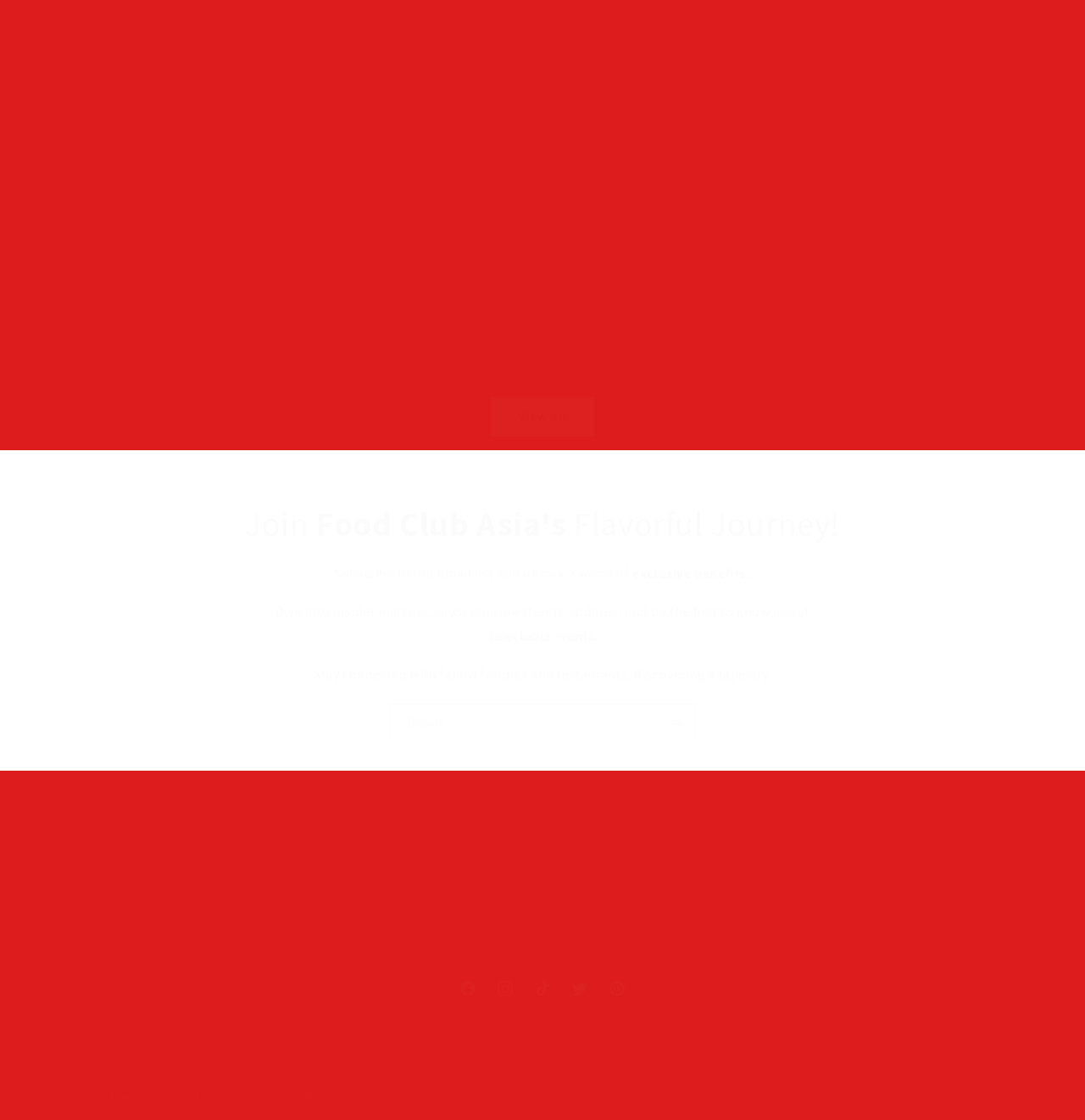Answer the question below using just one word or a short phrase: 
What is the date of the blog article about The Royal Cafe?

FEBRUARY 15, 2024